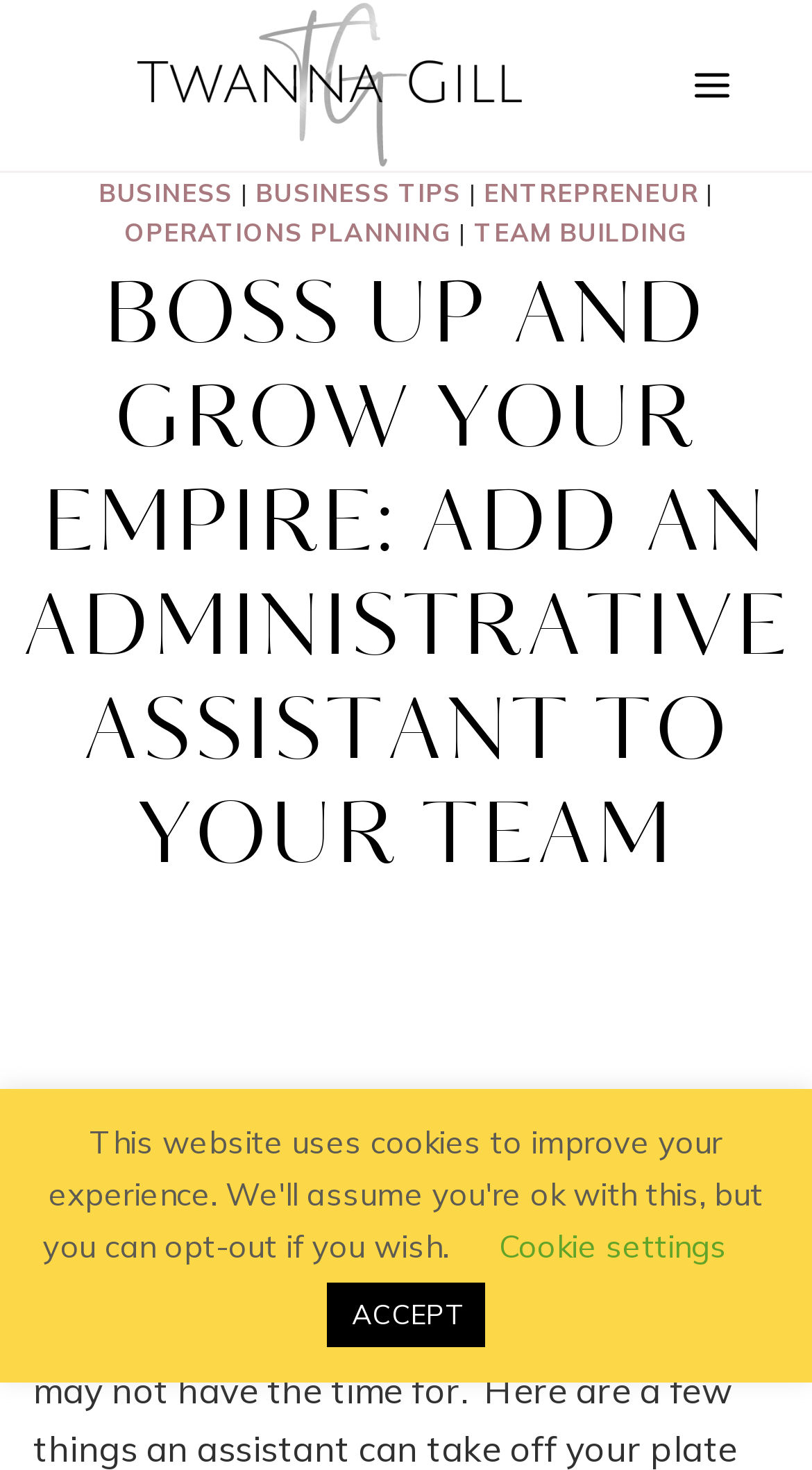Locate the bounding box coordinates of the clickable element to fulfill the following instruction: "Click on the link to learn about team building". Provide the coordinates as four float numbers between 0 and 1 in the format [left, top, right, bottom].

[0.584, 0.148, 0.847, 0.169]